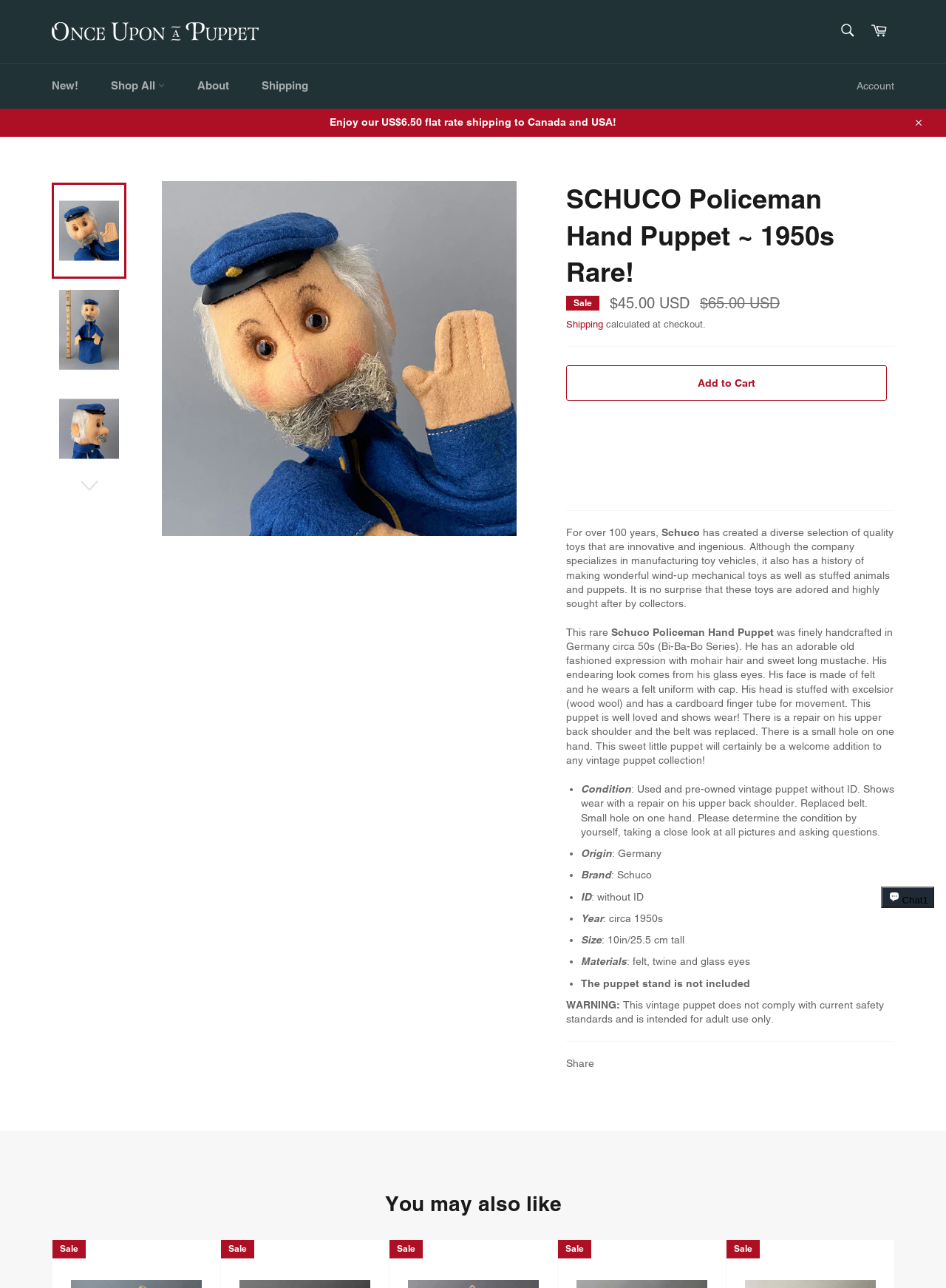Please locate the bounding box coordinates of the element that needs to be clicked to achieve the following instruction: "Search for products". The coordinates should be four float numbers between 0 and 1, i.e., [left, top, right, bottom].

[0.877, 0.011, 0.912, 0.037]